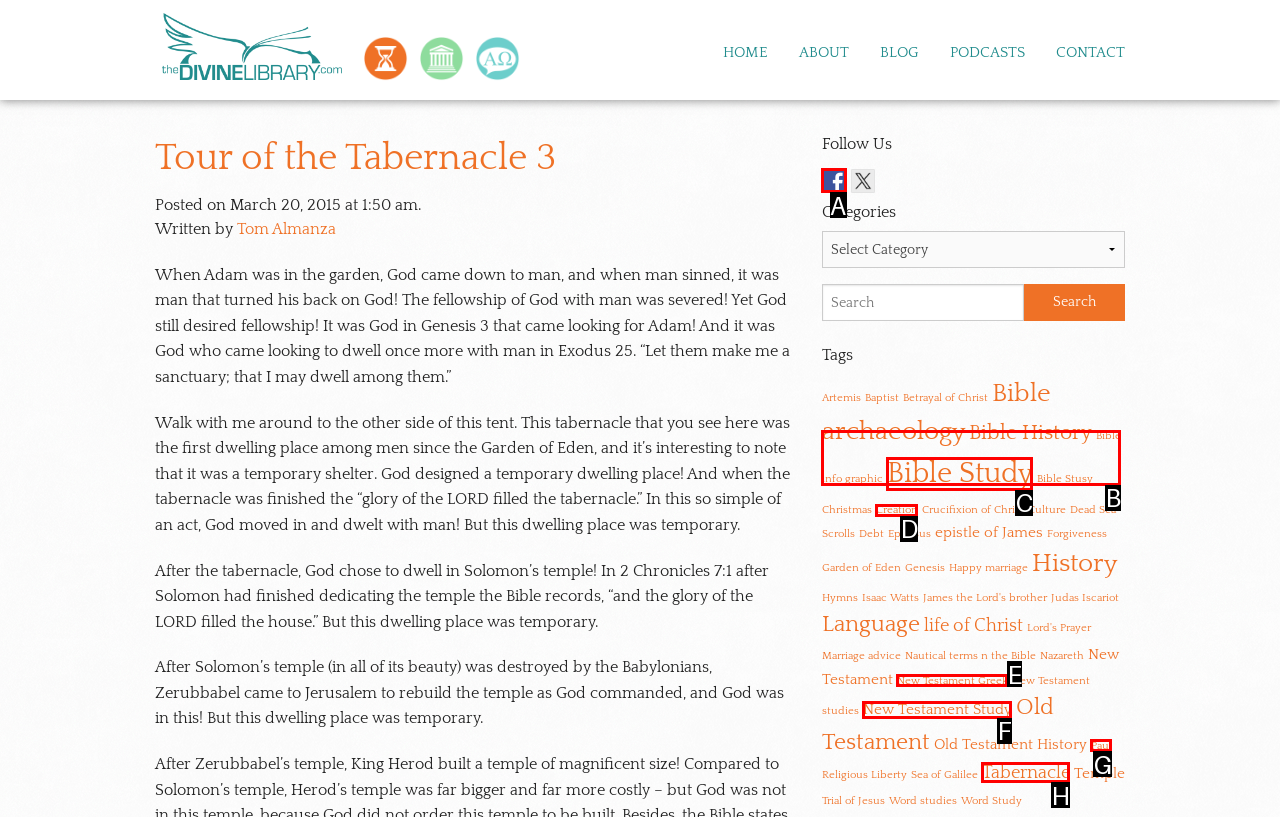From the given options, indicate the letter that corresponds to the action needed to complete this task: Follow on Facebook. Respond with only the letter.

A